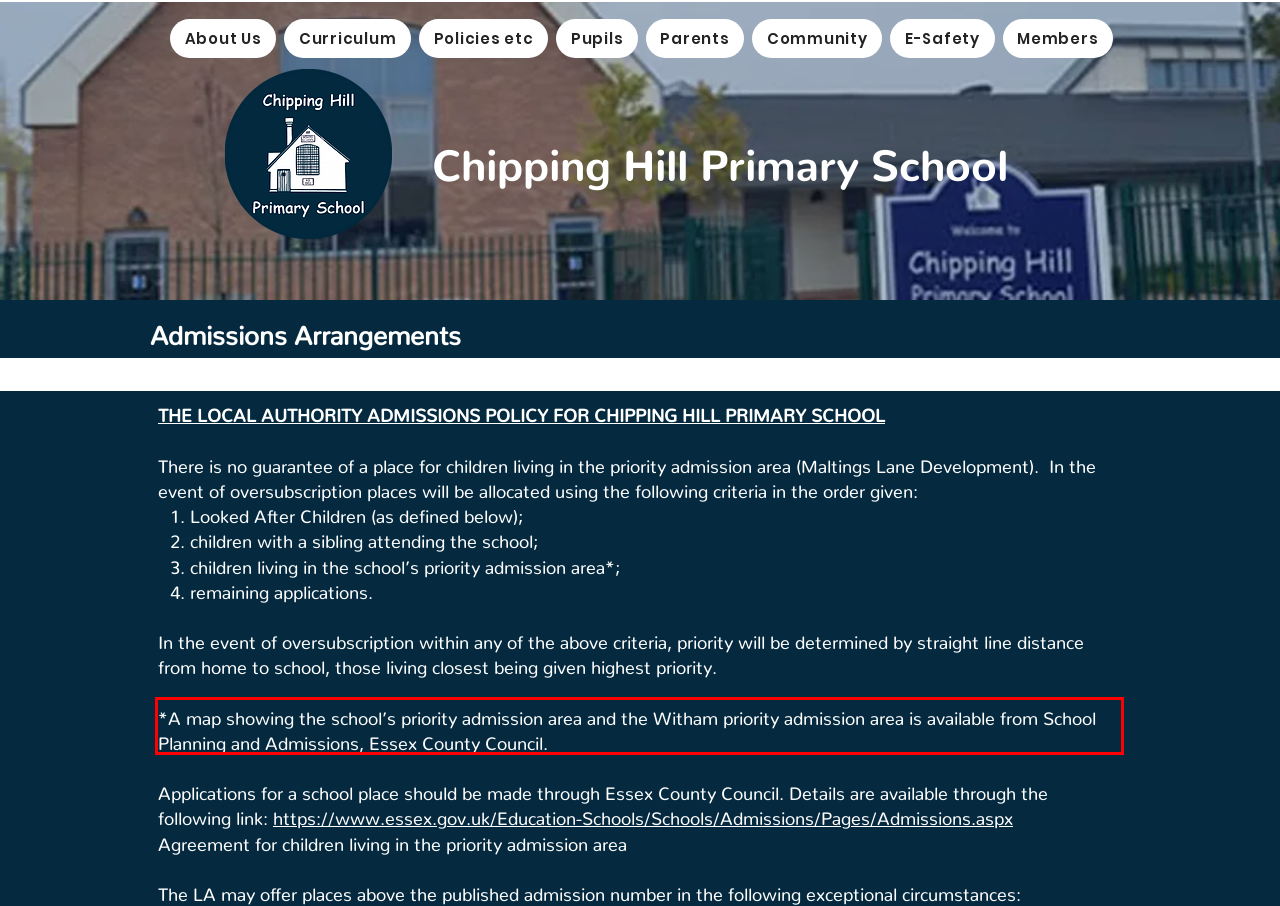Within the screenshot of the webpage, there is a red rectangle. Please recognize and generate the text content inside this red bounding box.

*A map showing the school’s priority admission area and the Witham priority admission area is available from School Planning and Admissions, Essex County Council.